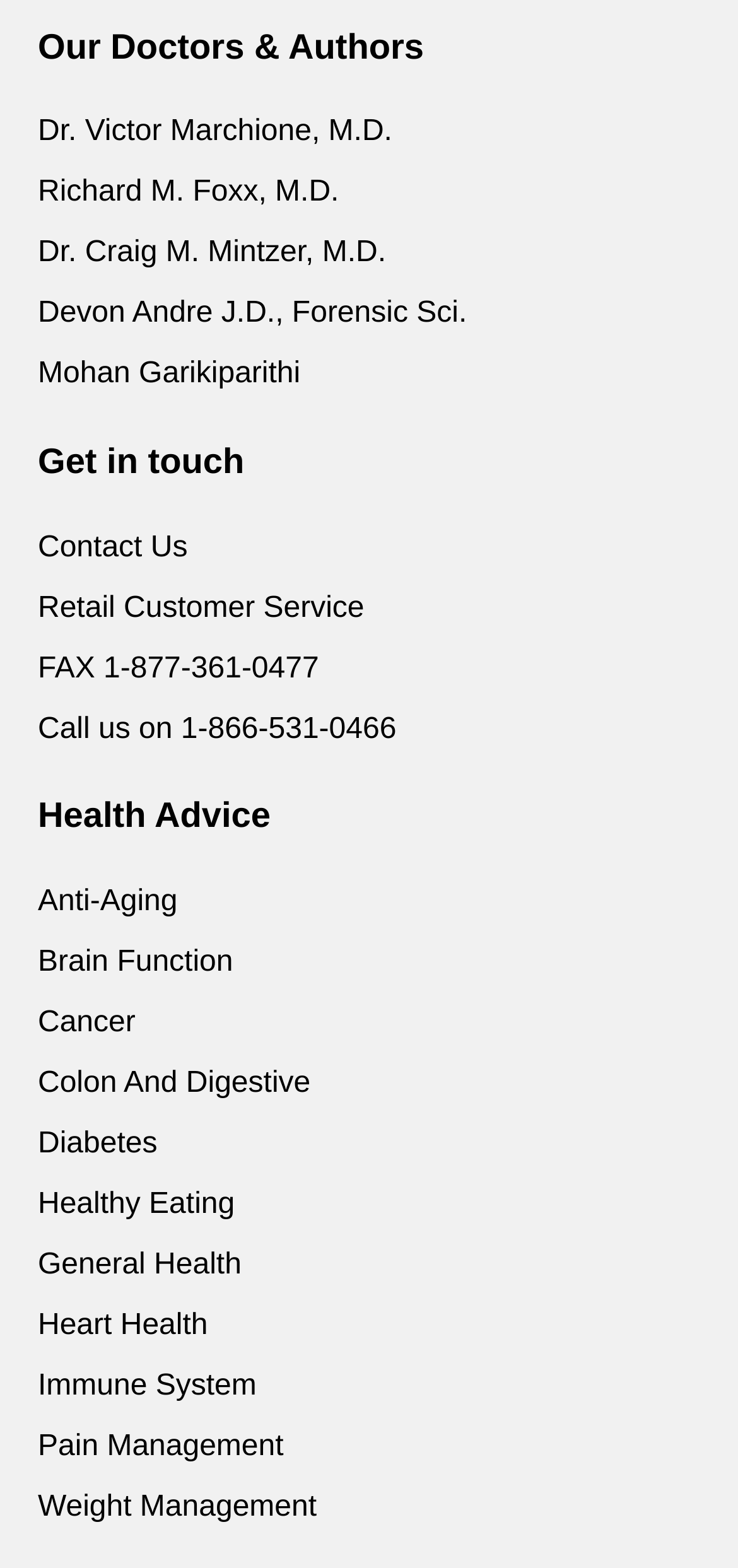Reply to the question below using a single word or brief phrase:
How many doctors are listed?

5